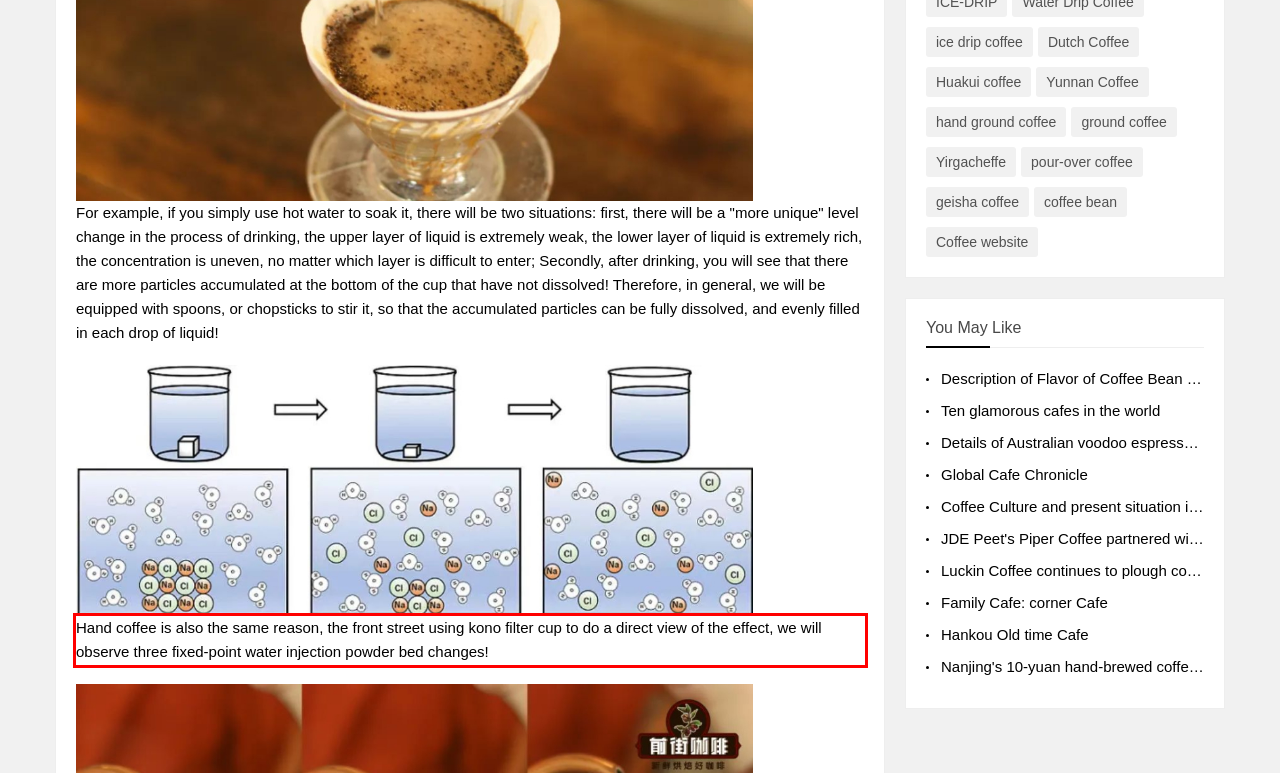From the provided screenshot, extract the text content that is enclosed within the red bounding box.

Hand coffee is also the same reason, the front street using kono filter cup to do a direct view of the effect, we will observe three fixed-point water injection powder bed changes!